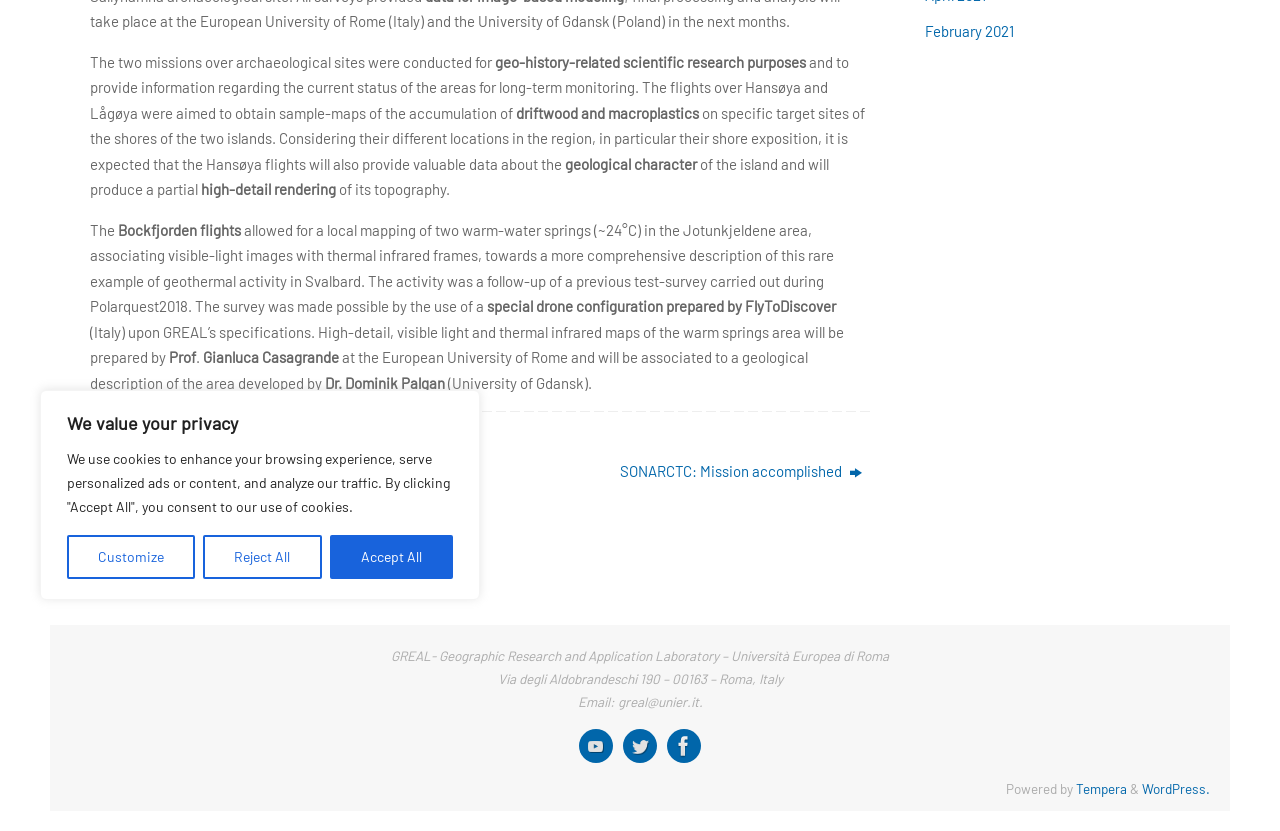Locate the bounding box coordinates of the UI element described by: "iphone app review". Provide the coordinates as four float numbers between 0 and 1, formatted as [left, top, right, bottom].

None